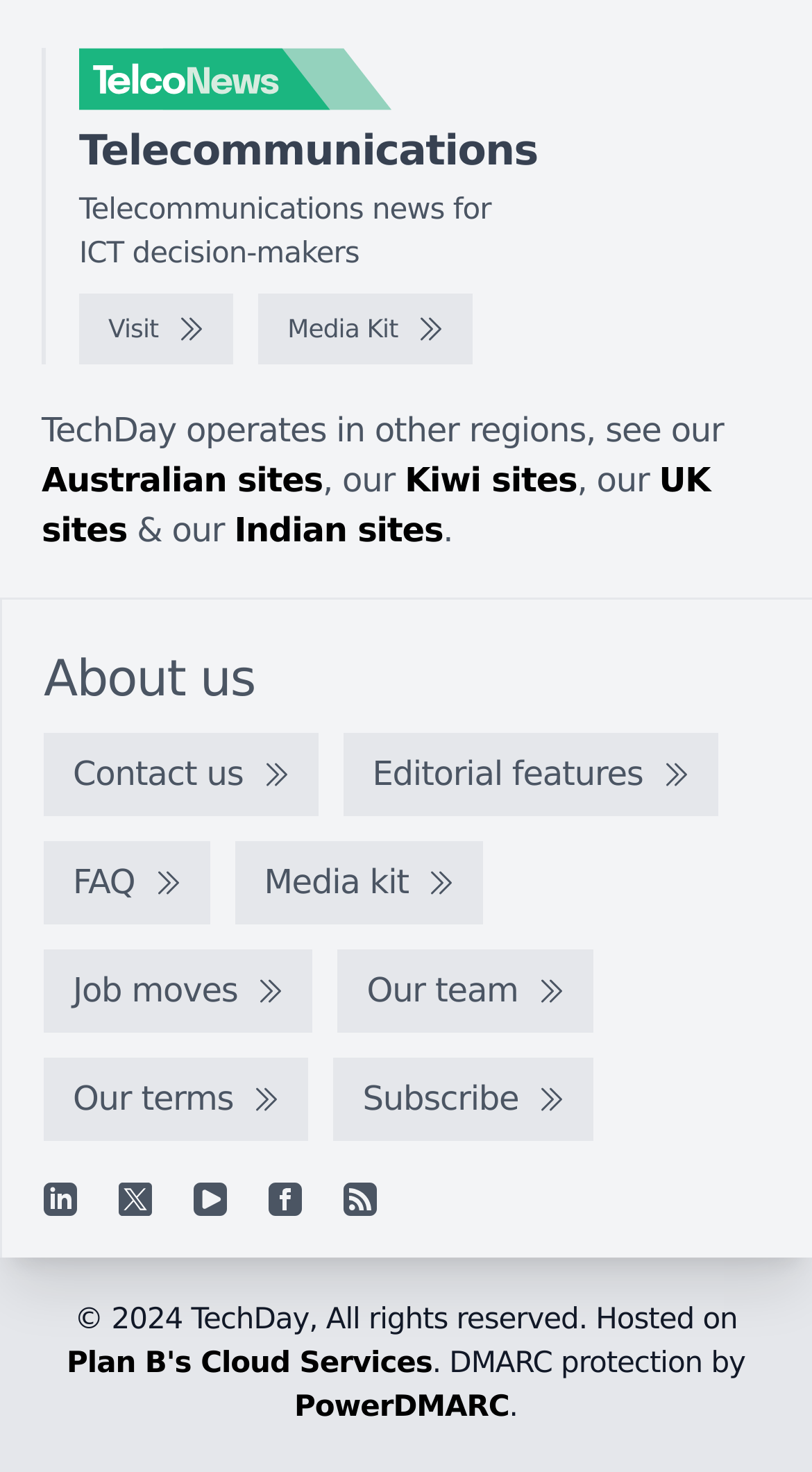Please provide the bounding box coordinates for the UI element as described: "Media kit". The coordinates must be four floats between 0 and 1, represented as [left, top, right, bottom].

[0.289, 0.572, 0.596, 0.629]